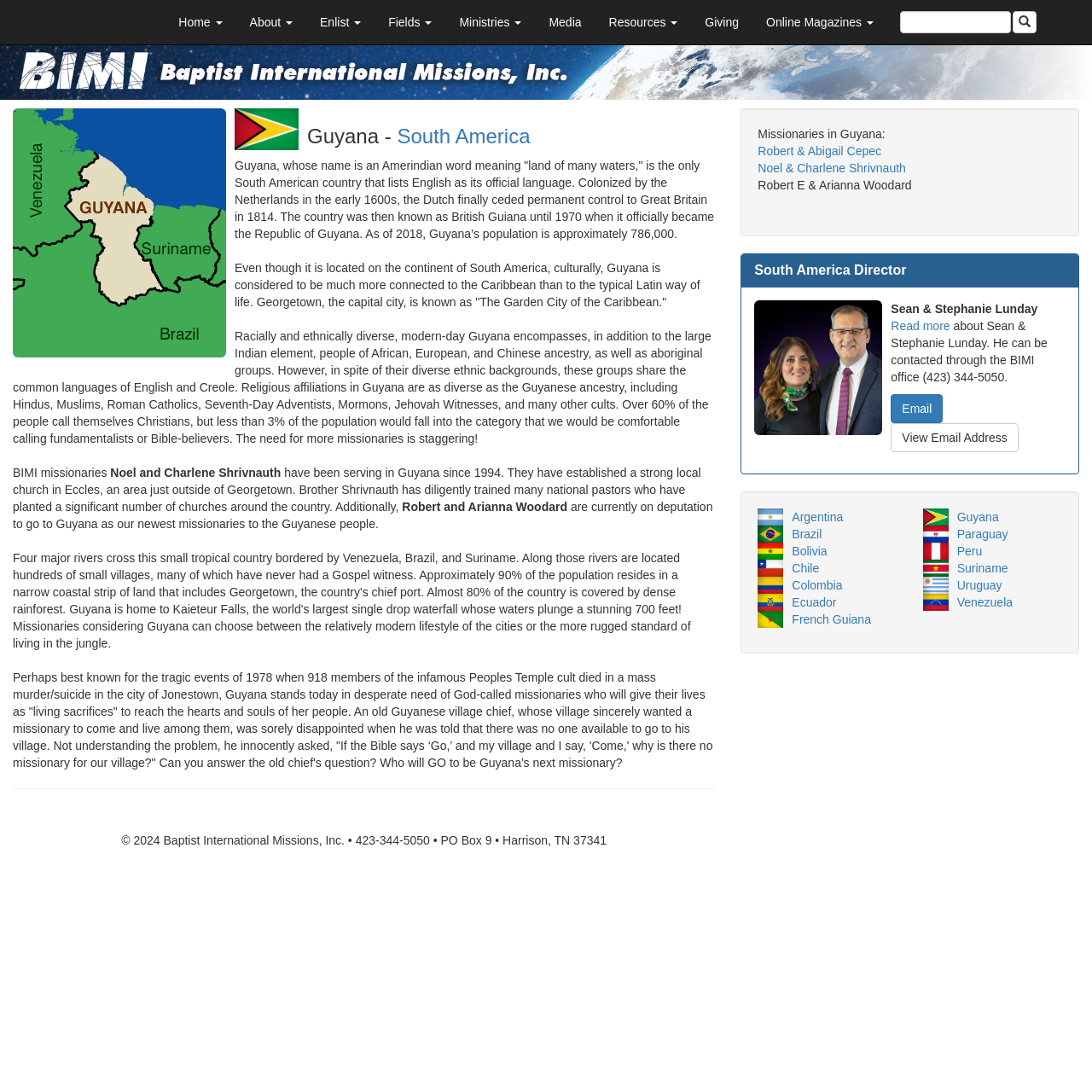What is the capital city of Guyana?
Please provide a comprehensive and detailed answer to the question.

The webpage mentions that Georgetown is known as 'The Garden City of the Caribbean', which implies that it is the capital city of Guyana.